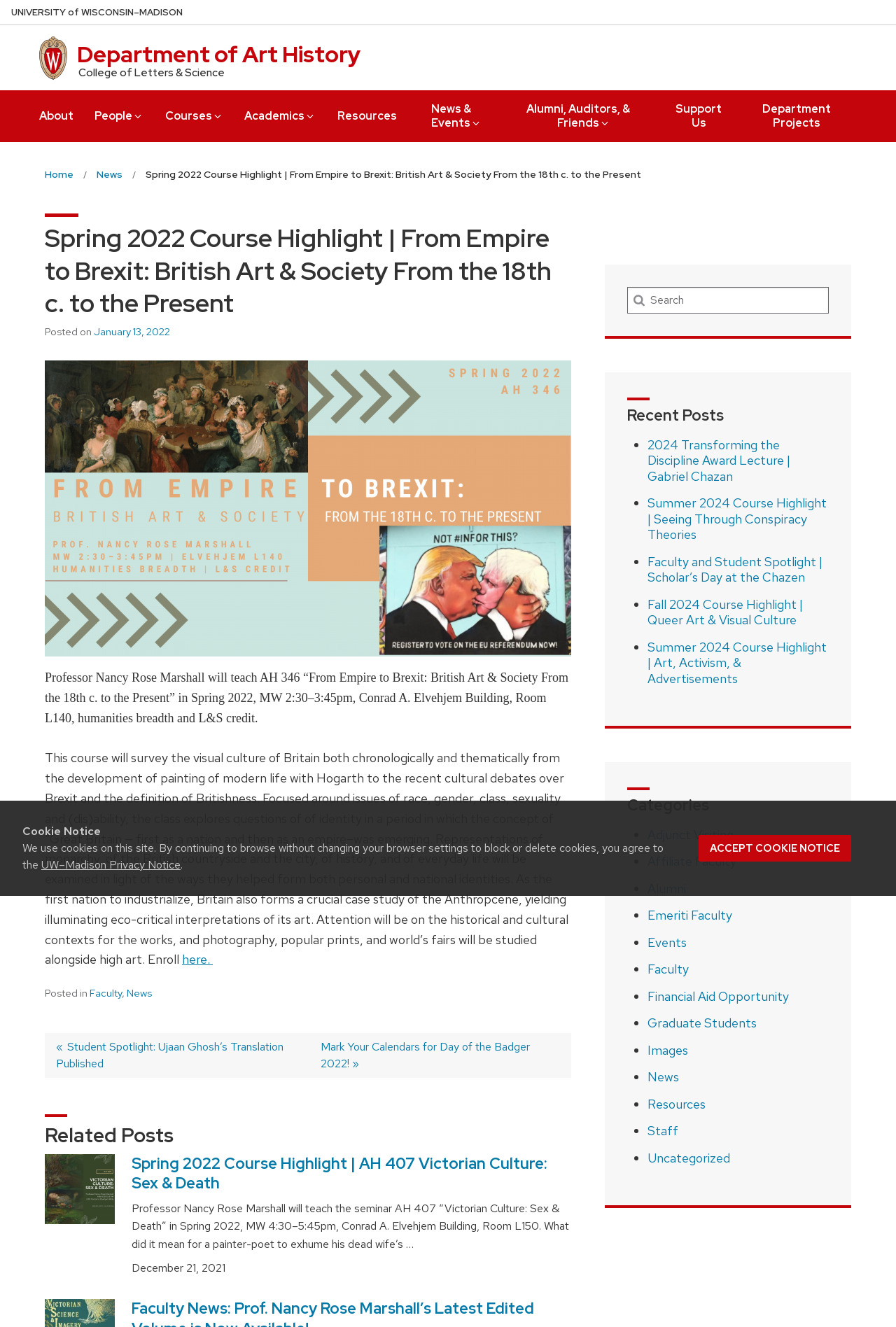Locate the bounding box coordinates of the clickable region necessary to complete the following instruction: "Click the 'Department of Art History' link". Provide the coordinates in the format of four float numbers between 0 and 1, i.e., [left, top, right, bottom].

[0.086, 0.03, 0.402, 0.052]